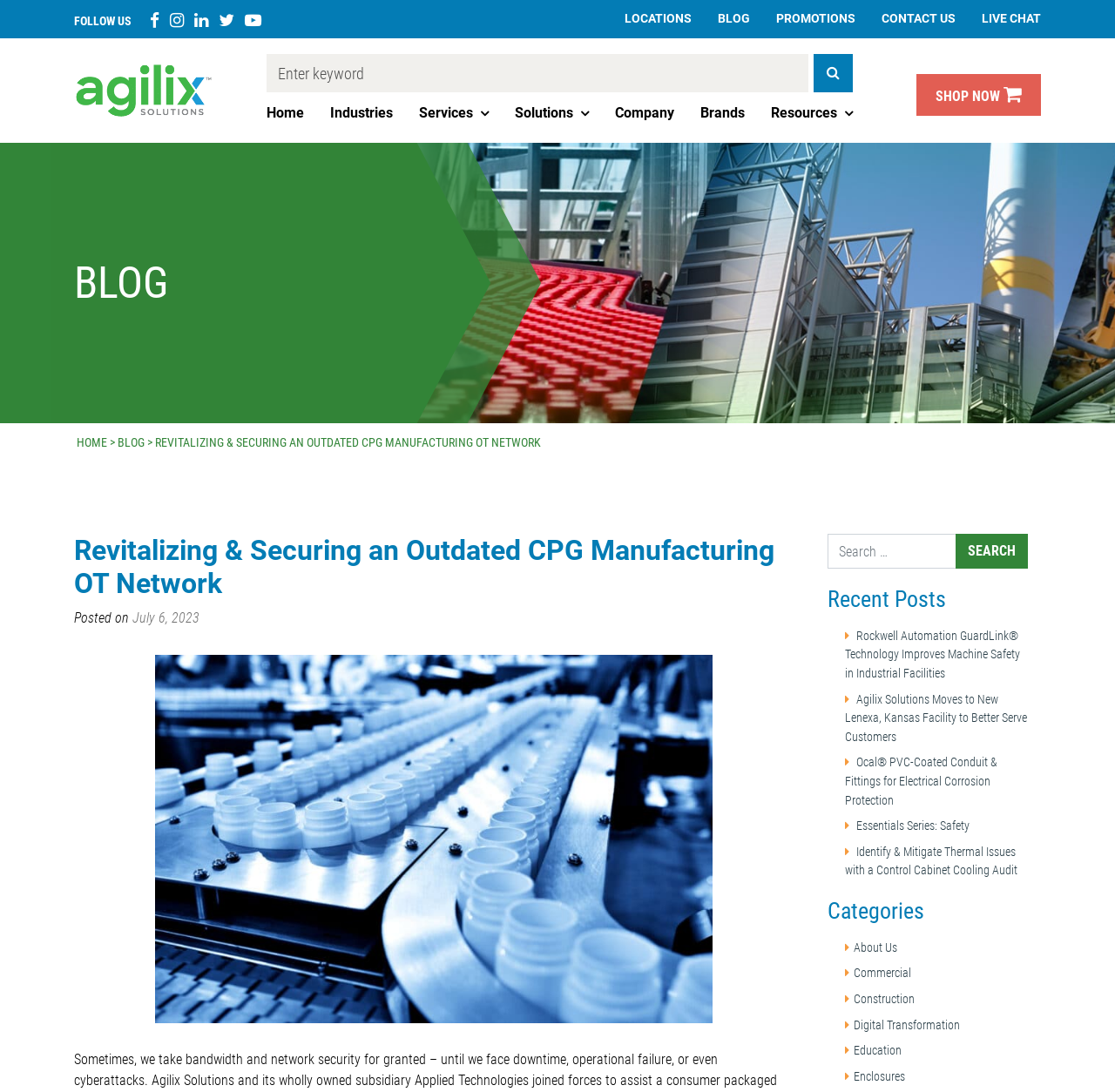Identify the bounding box coordinates for the element you need to click to achieve the following task: "Explore Industries". Provide the bounding box coordinates as four float numbers between 0 and 1, in the form [left, top, right, bottom].

[0.296, 0.085, 0.352, 0.116]